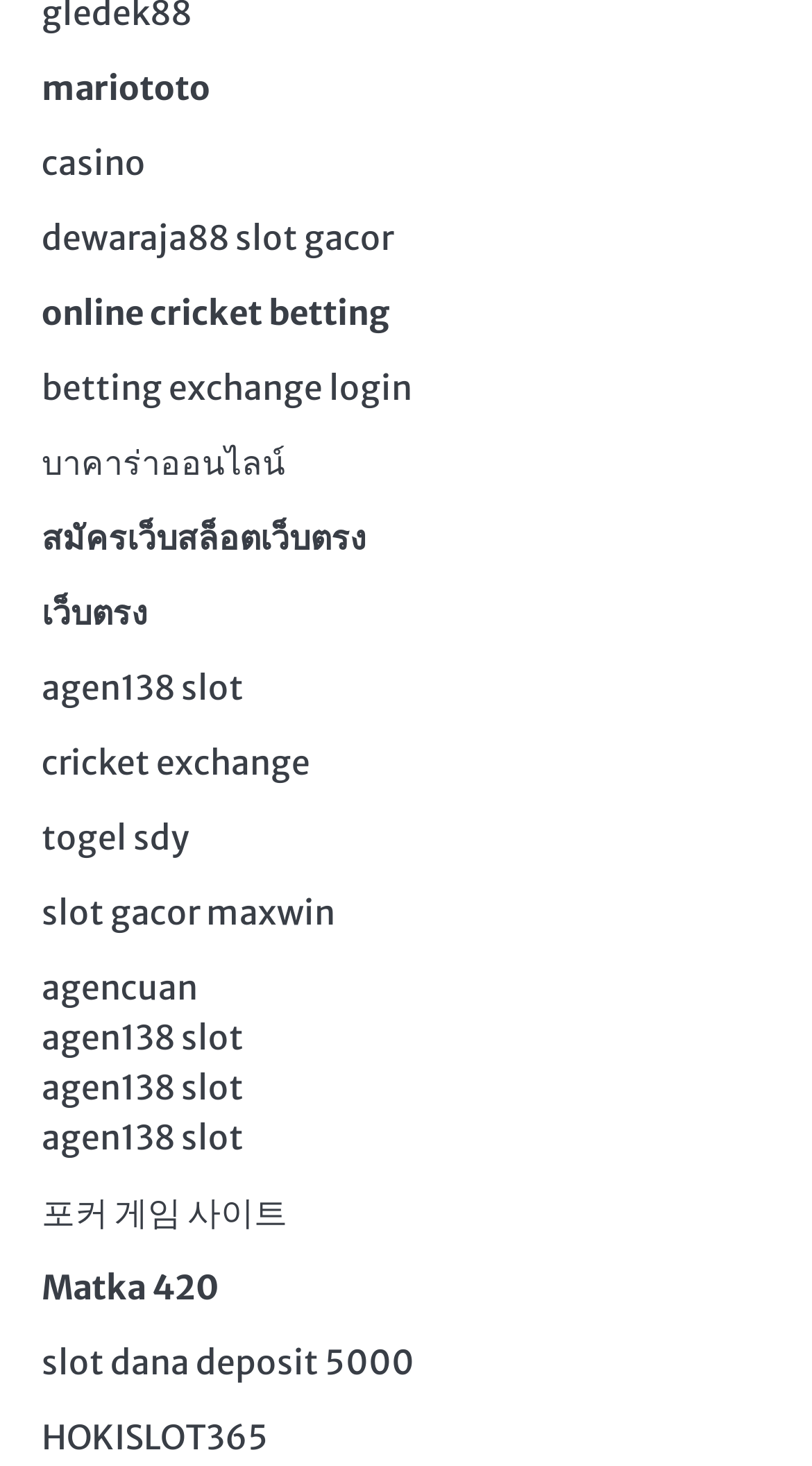Predict the bounding box of the UI element based on this description: "agencuan".

[0.051, 0.66, 0.244, 0.688]